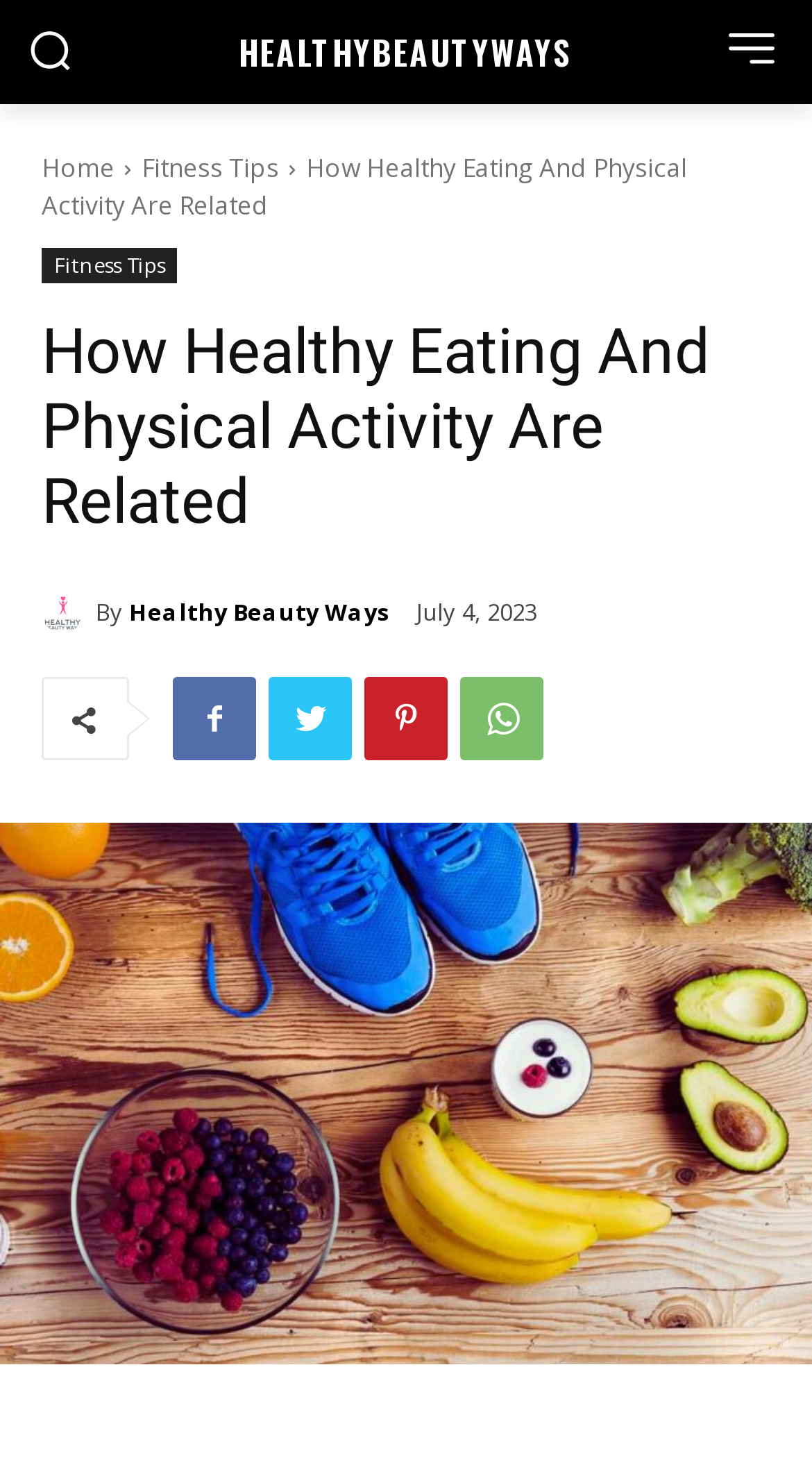Please analyze the image and give a detailed answer to the question:
What is the date mentioned in the article?

I found a time element with the text 'July 4, 2023' located in the middle of the webpage, with bounding box coordinates [0.513, 0.402, 0.662, 0.423]. This suggests that the article was published or updated on this date.